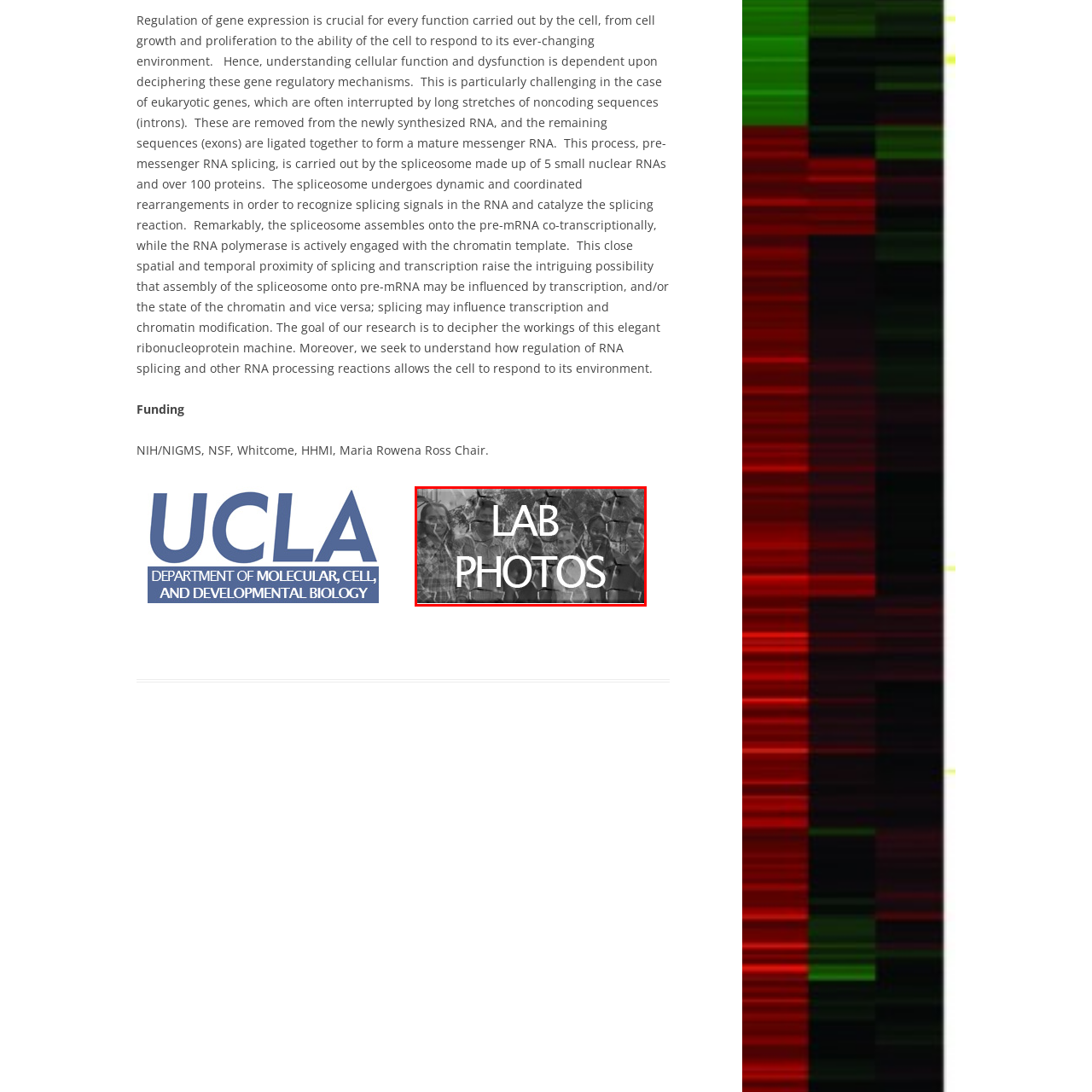What does the title 'LAB PHOTOS' evoke?
Focus on the section of the image inside the red bounding box and offer an in-depth answer to the question, utilizing the information visible in the image.

According to the caption, the title 'LAB PHOTOS' evokes a sense of community and achievement among the individuals who contribute to scientific exploration and discovery, emphasizing the connection between visual documentation and the scientific process.